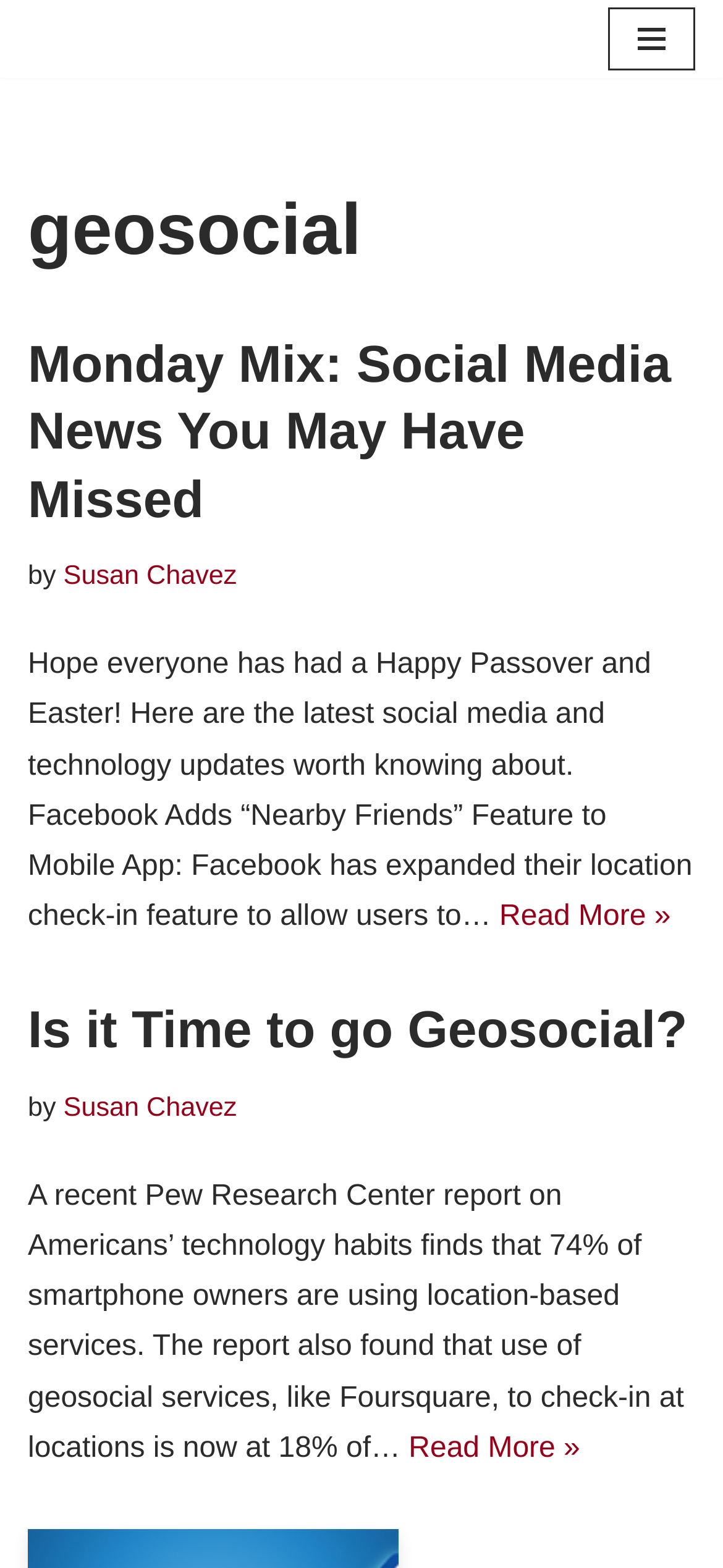Using the information in the image, could you please answer the following question in detail:
What is the purpose of the 'Skip to content' link?

I found a link with the text 'Skip to content' at the top of the webpage. This link is likely intended to allow users to skip over the navigation or other non-essential content and go directly to the main content of the webpage.